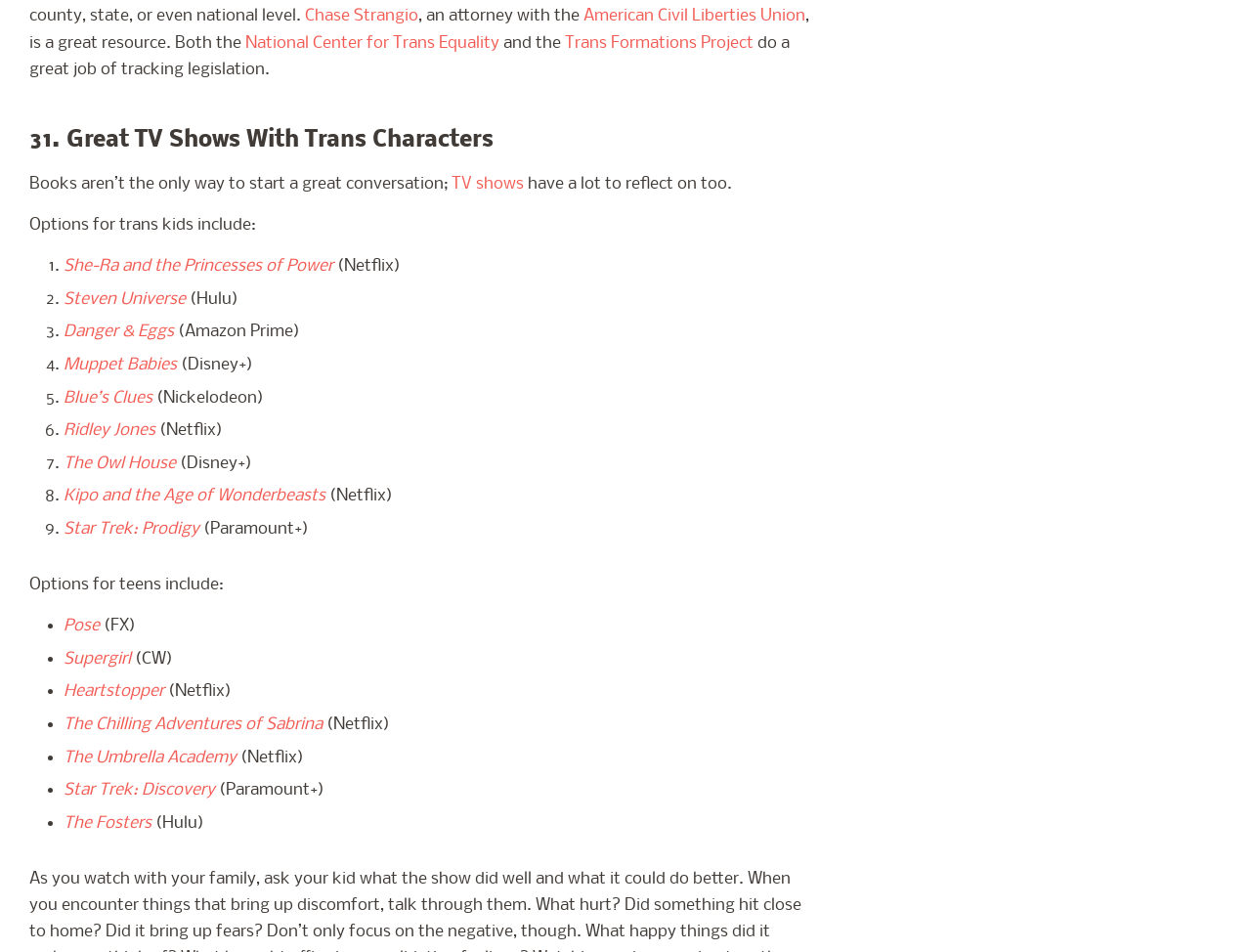Find the bounding box coordinates of the element to click in order to complete the given instruction: "Read more about the National Center for Trans Equality."

[0.196, 0.036, 0.399, 0.055]